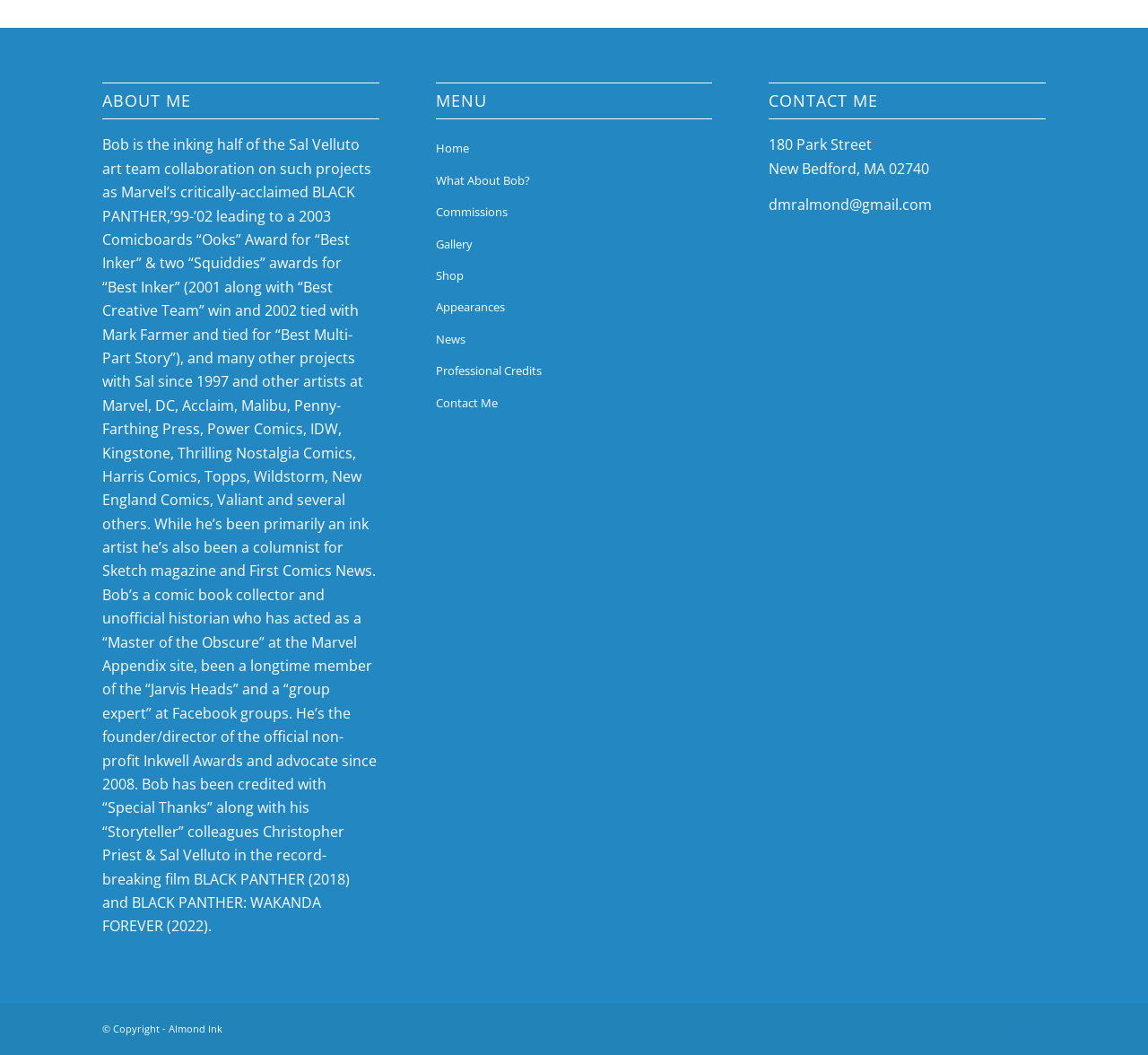Using the provided element description, identify the bounding box coordinates as (top-left x, top-left y, bottom-right x, bottom-right y). Ensure all values are between 0 and 1. Description: Home

[0.379, 0.126, 0.621, 0.156]